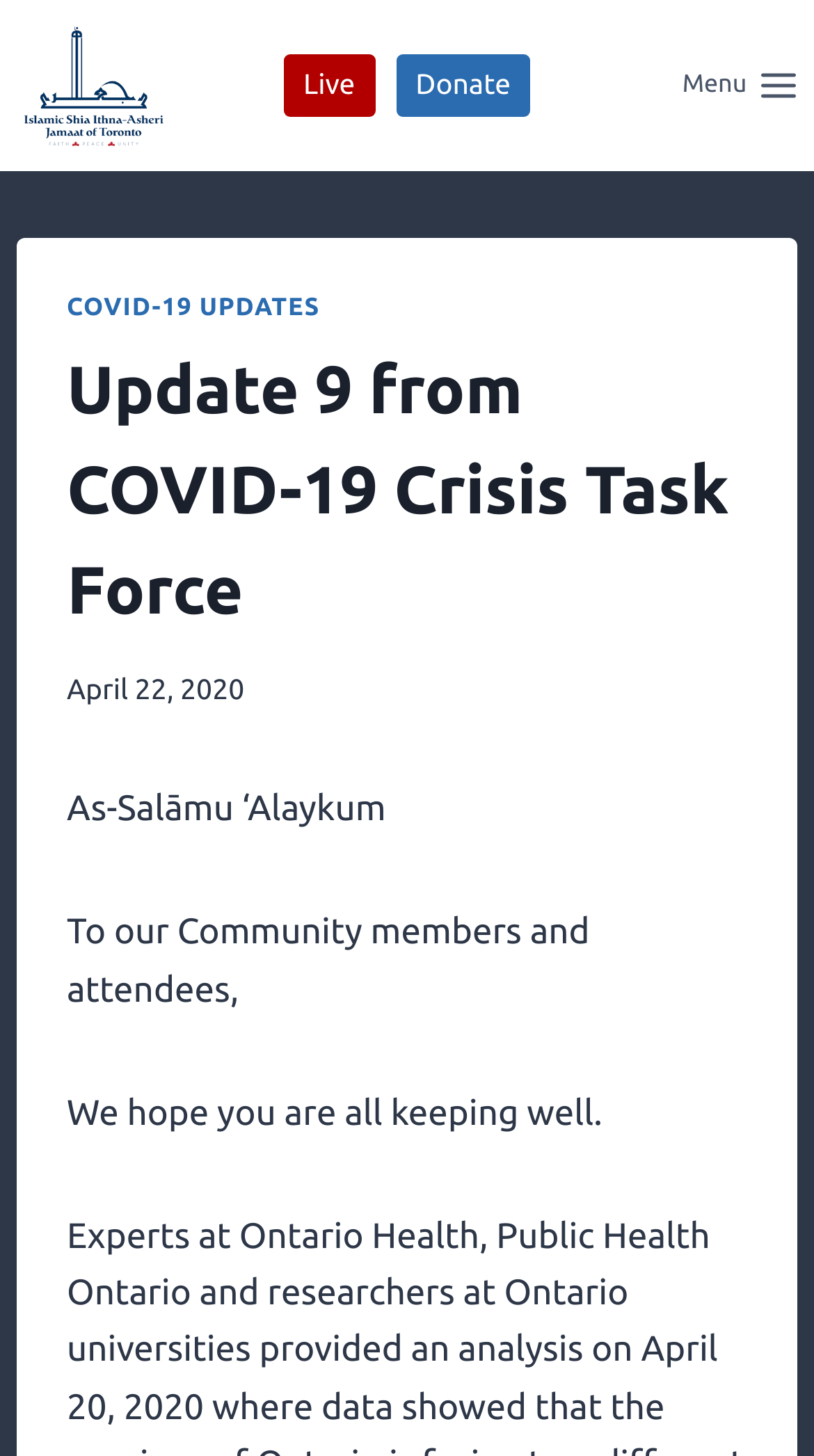What is the greeting at the beginning of the update?
Please provide a detailed answer to the question.

The greeting at the beginning of the update is 'As-Salāmu ‘Alaykum', which is a Arabic phrase used to greet others. It is located at the beginning of the update, followed by a message to the community members and attendees.